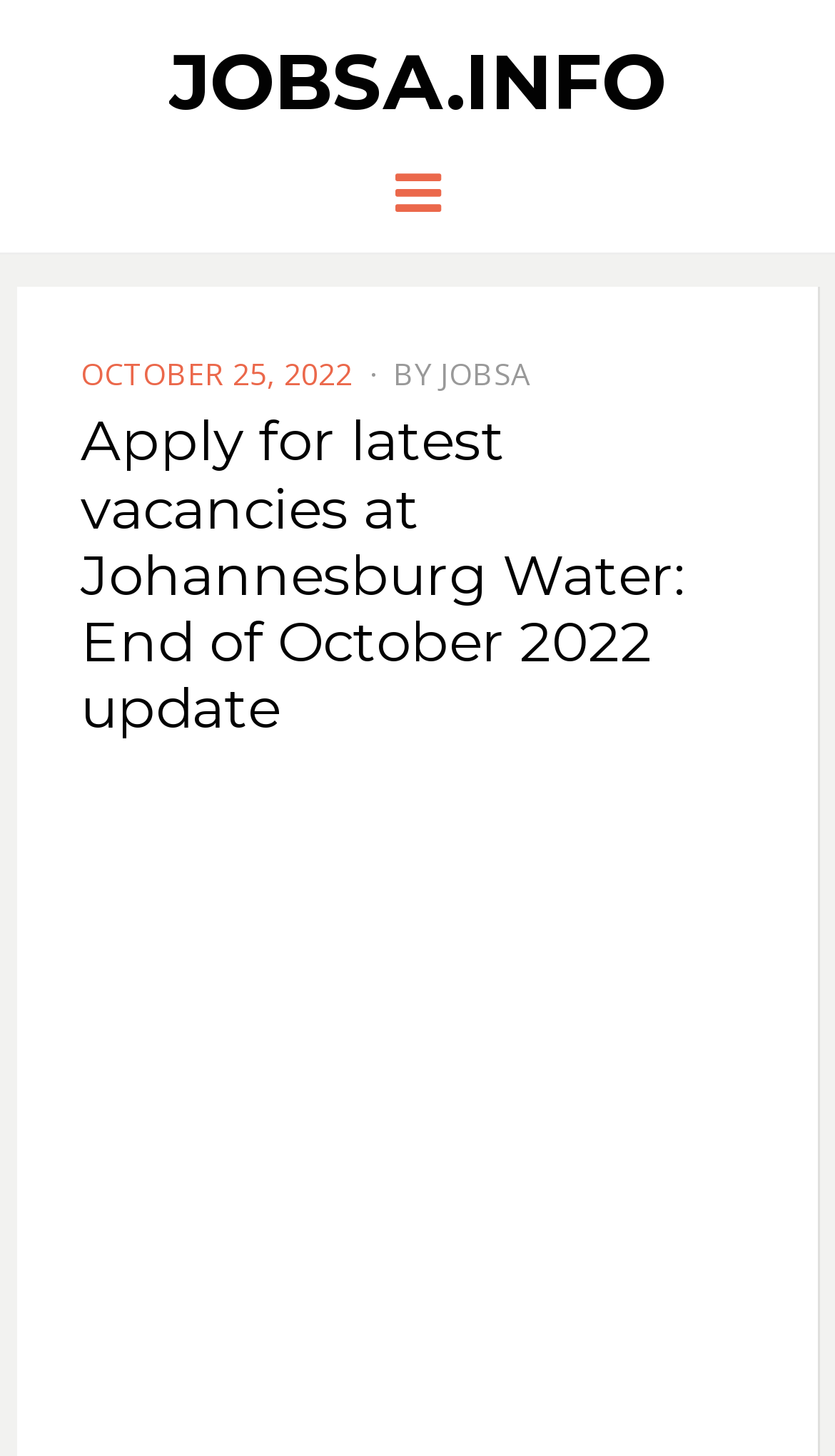Give a complete and precise description of the webpage's appearance.

The webpage appears to be a job listing page, specifically for vacancies at Johannesburg Water. At the top of the page, there is a heading that reads "JOBSA.INFO" and a link with the same text. Below this, there is a menu icon represented by a hamburger symbol.

To the right of the menu icon, there is a section that displays information about the job posting, including the text "POSTED ON" followed by the date "OCTOBER 25, 2022" and the time it was posted. Next to this, there is a "BY" label, followed by a link to the author, "JOBSA".

The main content of the page is a heading that reads "Apply for latest vacancies at Johannesburg Water: End of October 2022 update". This heading spans across the majority of the page, indicating that it is a prominent title for the job listing.